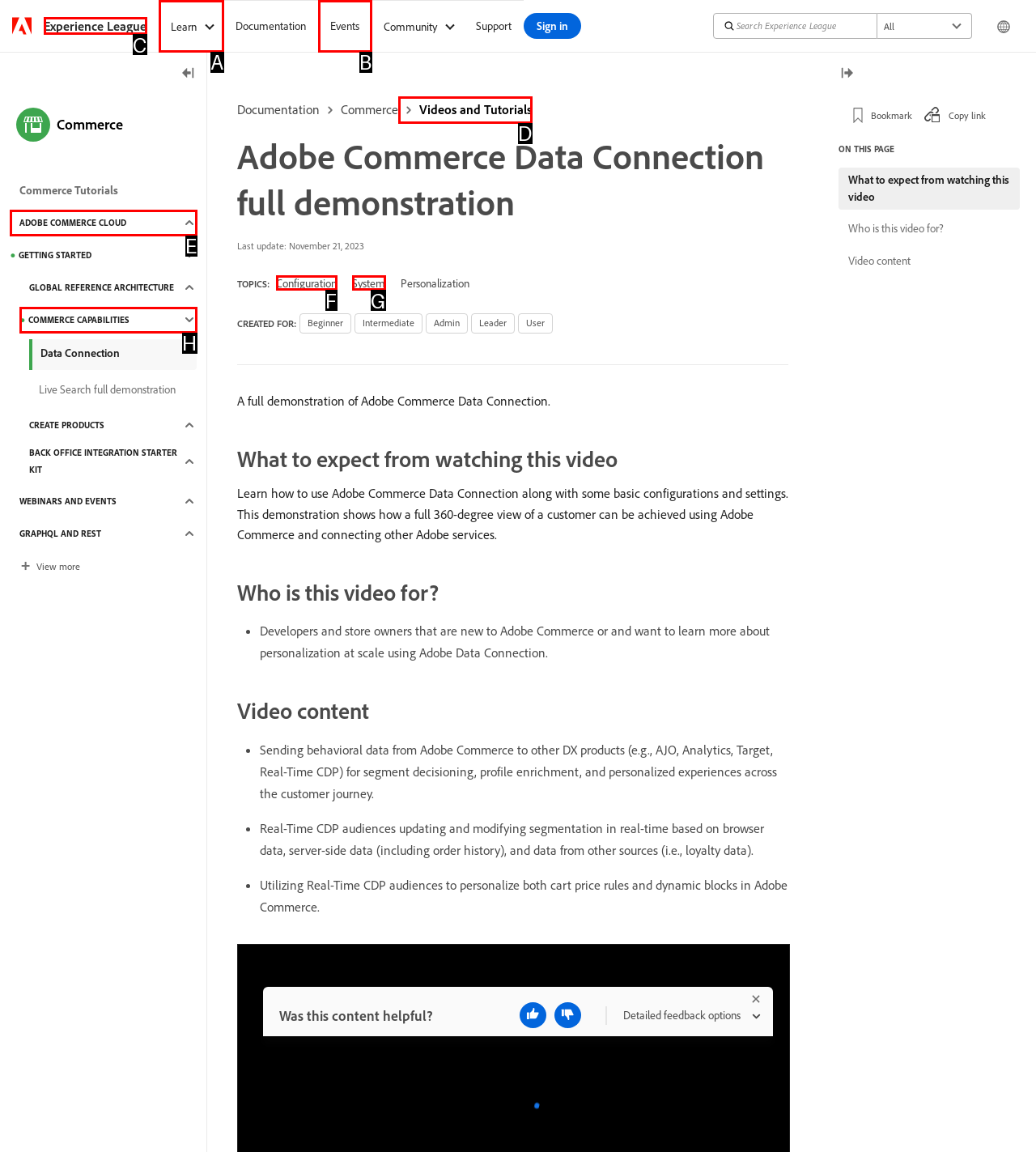Determine which option matches the element description: Configuration
Reply with the letter of the appropriate option from the options provided.

F